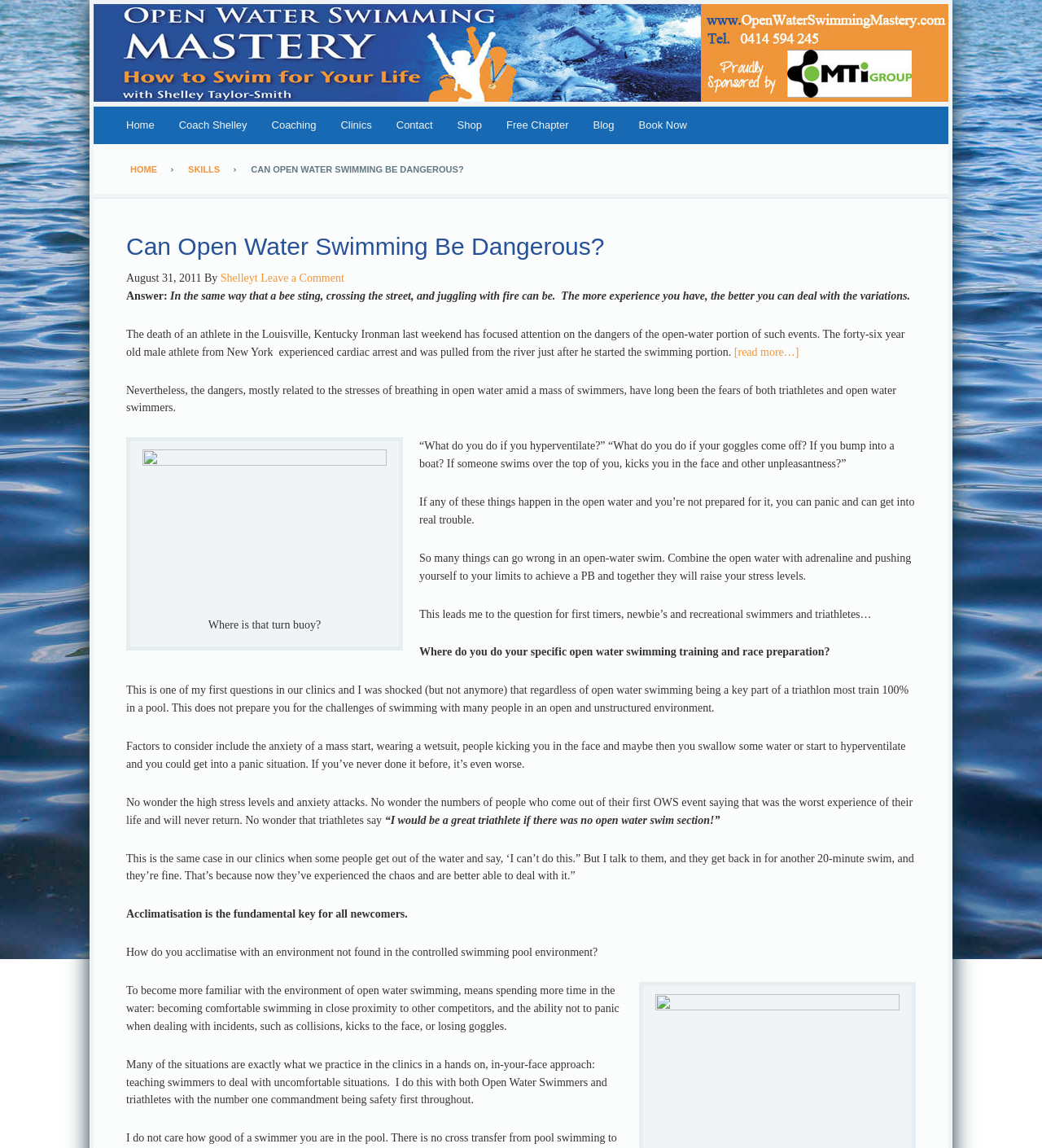Generate a thorough explanation of the webpage's elements.

The webpage is about the importance of open water swimming training, specifically for newcomers competing in their first triathlon. At the top, there is a navigation bar with several links, including "Home", "Coach Shelley", "Coaching", "Clinics", "Contact", "Shop", "Free Chapter", "Blog", and "Book Now". Below the navigation bar, there are two prominent links, "HOME" and "SKILLS".

The main content of the webpage is an article titled "Can Open Water Swimming Be Dangerous?" The article starts with a question and then provides an answer, explaining that open water swimming can be dangerous, just like other activities, and that experience is key to dealing with variations. The article then discusses the dangers of open water swimming, including cardiac arrest, and how it can be stressful for triathletes and open water swimmers.

There is an image on the page, which appears to be a photo of a swimmer in open water, with a caption "Where is that turn buoy?" The article continues to discuss the importance of preparation and training for open water swimming, citing examples of things that can go wrong, such as hyperventilation, goggles coming off, and collisions with other swimmers.

The author of the article, Shelley, shares her experience of teaching swimmers to deal with uncomfortable situations in her clinics, emphasizing the importance of safety first. The article concludes by highlighting the need for newcomers to acclimatize to the open water environment, which is different from the controlled swimming pool environment.

Throughout the article, there are several links, including a "read more" link and a link to a related image. The overall layout of the webpage is clean and easy to read, with a clear hierarchy of headings and paragraphs.